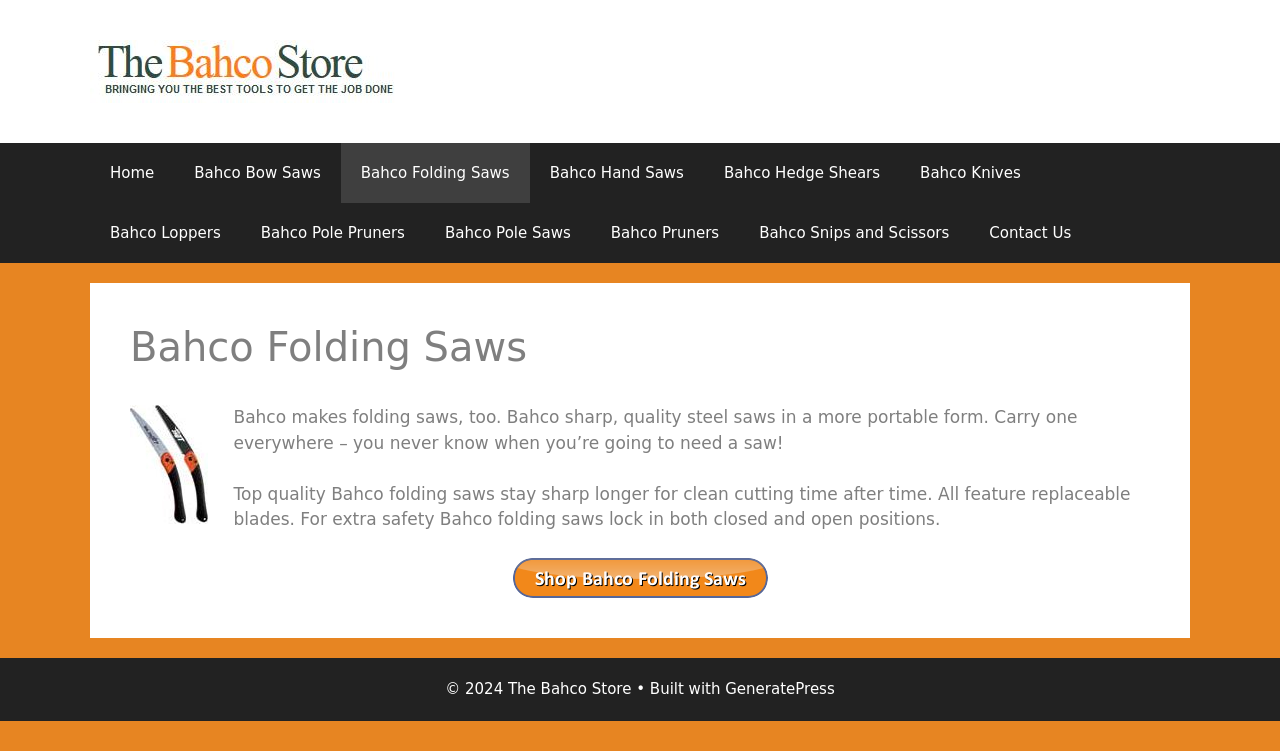Describe the entire webpage, focusing on both content and design.

The webpage is about Bahco Folding Saws, with a prominent banner at the top displaying the site's name, "The Bahco Store", accompanied by an image. Below the banner, there is a primary navigation menu with 10 links, including "Home", "Bahco Bow Saws", "Bahco Folding Saws", and others, stretching across the top of the page.

The main content area is divided into an article section, which takes up most of the page. At the top of this section, there is a heading that reads "Bahco Folding Saws". Below the heading, there are two paragraphs of text that describe the features and benefits of Bahco's folding saws, highlighting their sharpness, quality, and safety features.

There is also a link in the article section, but its purpose is not clear from the text. The article section takes up most of the page, with the content stretching from the top to about three-quarters of the way down the page.

At the very bottom of the page, there is a content information section that displays the site's copyright information, "© 2024 The Bahco Store", along with a mention of the site being "Built with" and a link to "GeneratePress".